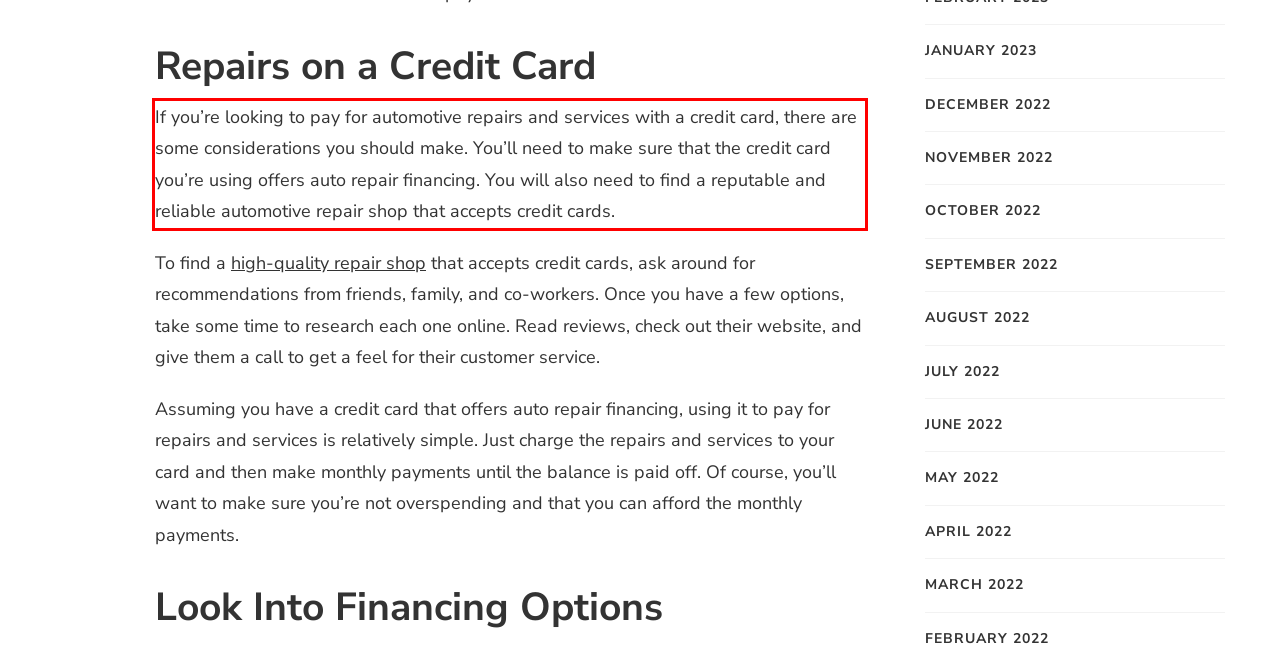You are presented with a webpage screenshot featuring a red bounding box. Perform OCR on the text inside the red bounding box and extract the content.

If you’re looking to pay for automotive repairs and services with a credit card, there are some considerations you should make. You’ll need to make sure that the credit card you’re using offers auto repair financing. You will also need to find a reputable and reliable automotive repair shop that accepts credit cards.